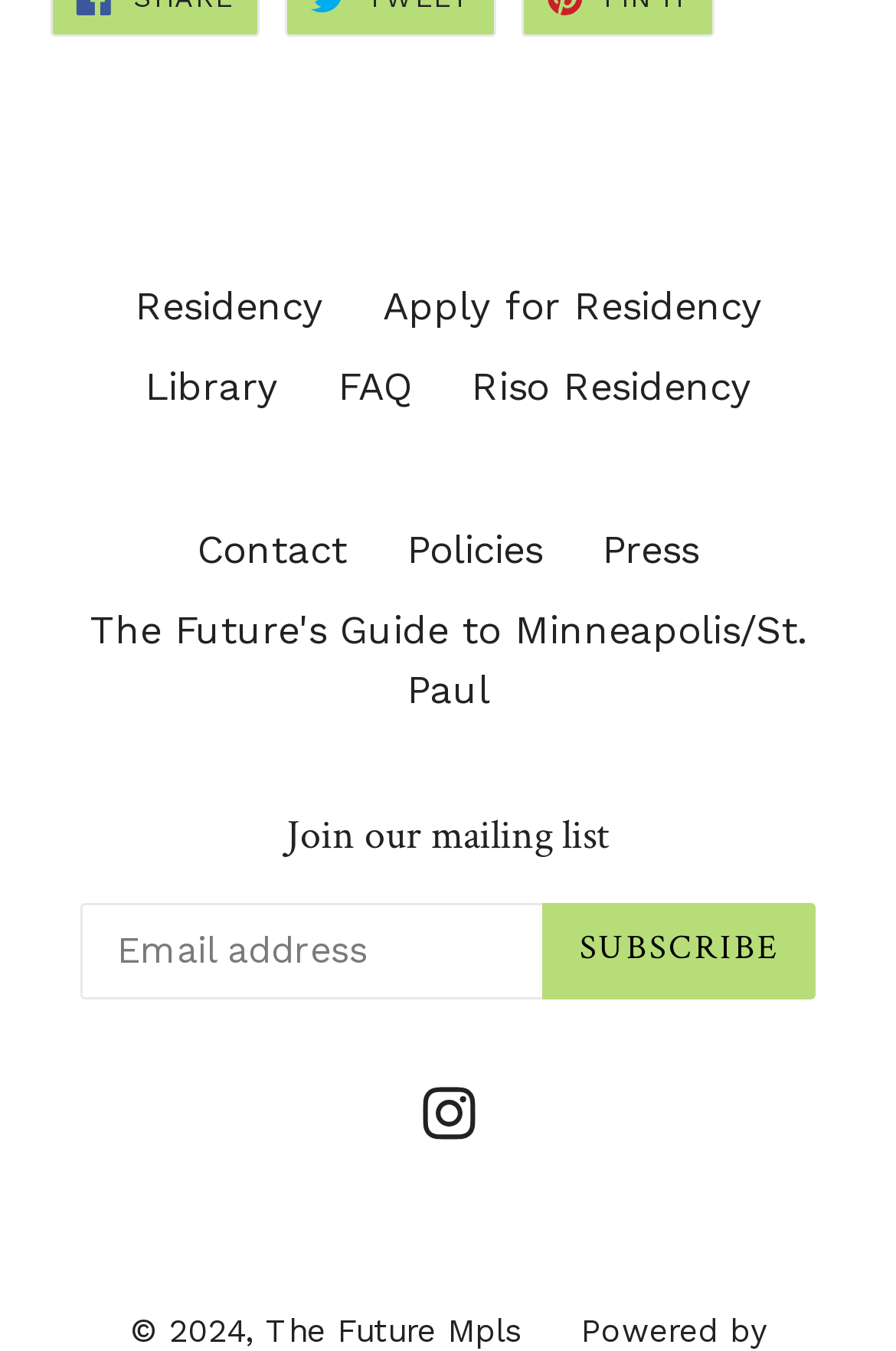Please give the bounding box coordinates of the area that should be clicked to fulfill the following instruction: "Visit the Library". The coordinates should be in the format of four float numbers from 0 to 1, i.e., [left, top, right, bottom].

[0.162, 0.269, 0.31, 0.303]